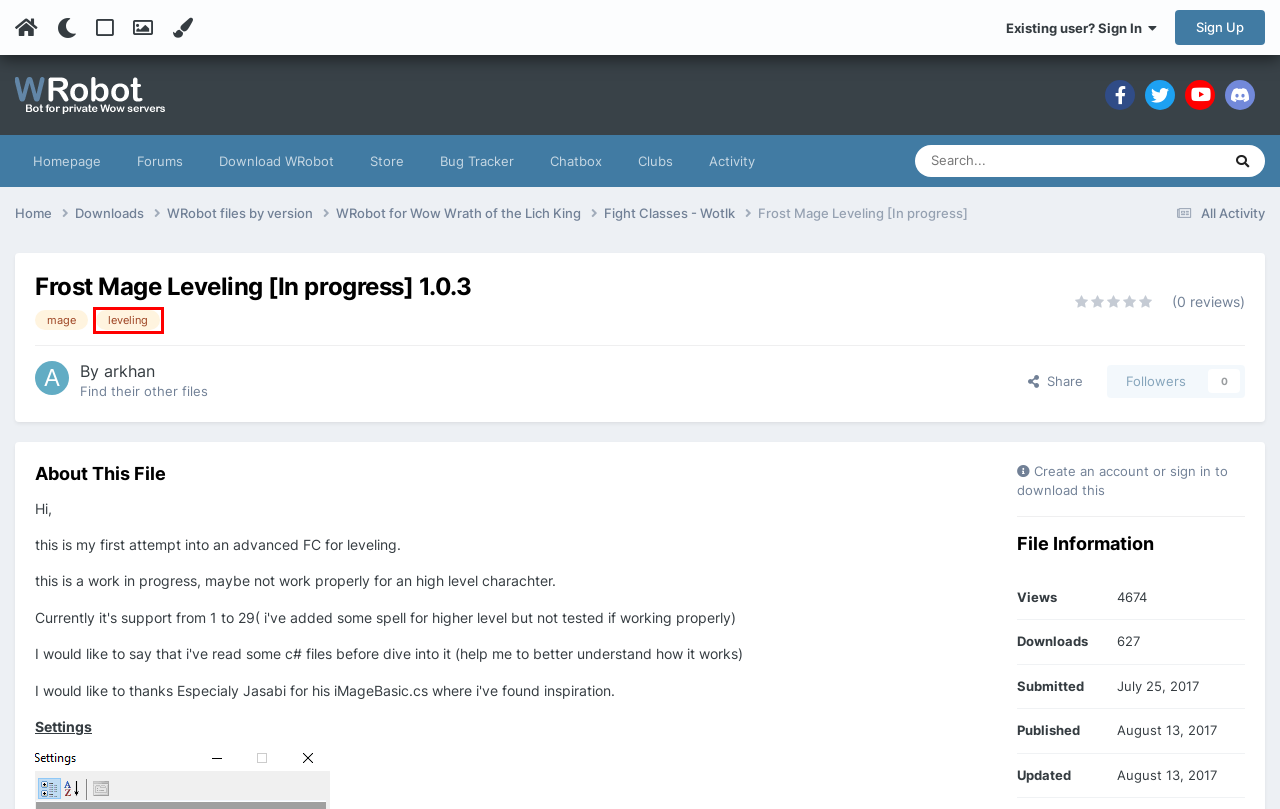You have a screenshot of a webpage with an element surrounded by a red bounding box. Choose the webpage description that best describes the new page after clicking the element inside the red bounding box. Here are the candidates:
A. WRobot - Bot for World of Warcraft Private Servers
B. WRobot - Official - WRobot files supported by Multi-Version - WRobot
C. Showing results for tags 'mage'. - WRobot
D. Downloads - WRobot
E. WRobot - WRobot
F. Bug Tracker - WRobot
G. Clubs - WRobot
H. Showing results for tags 'leveling'. - WRobot

H